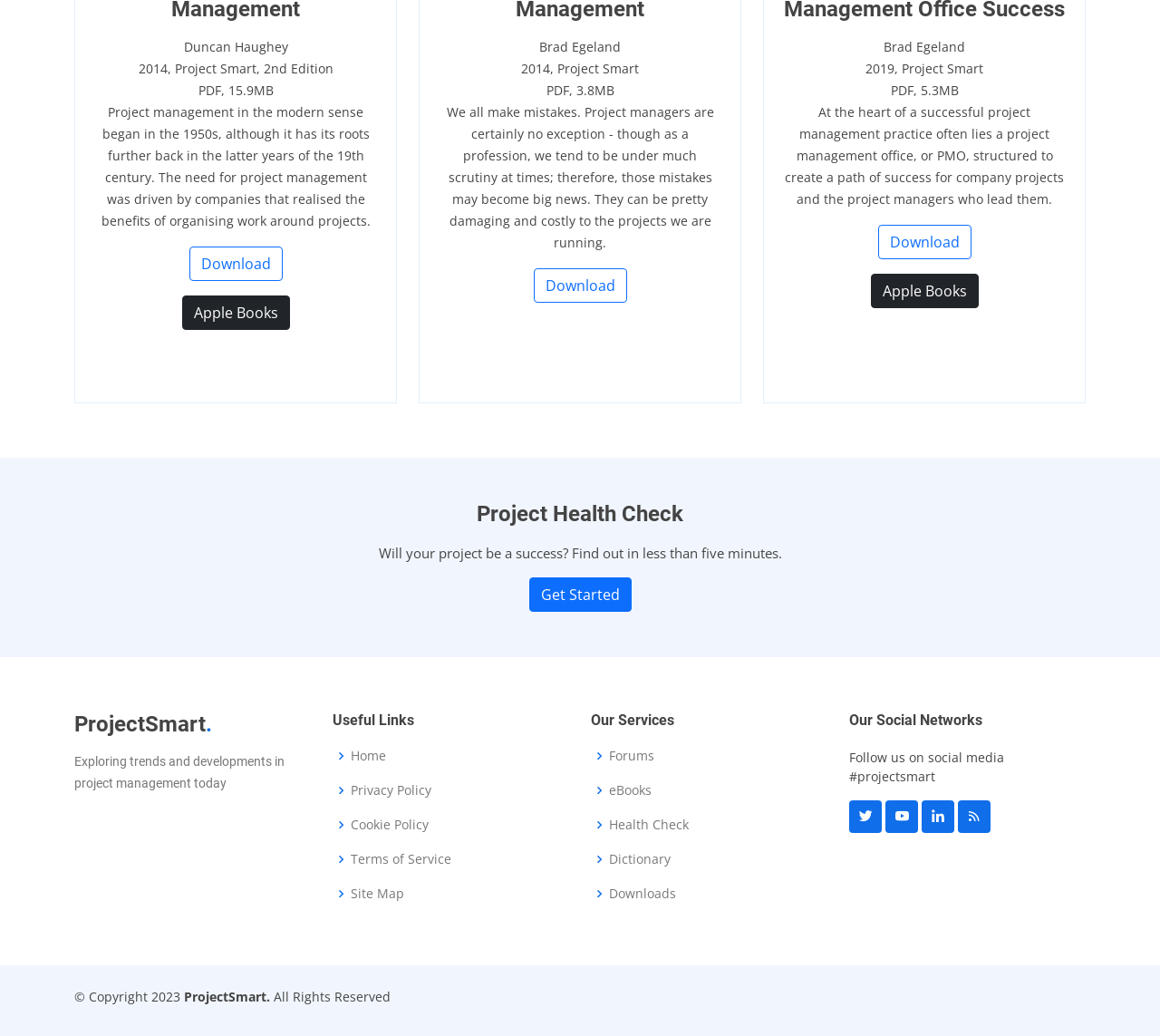Provide the bounding box coordinates of the UI element this sentence describes: "Site Map".

[0.302, 0.856, 0.348, 0.868]